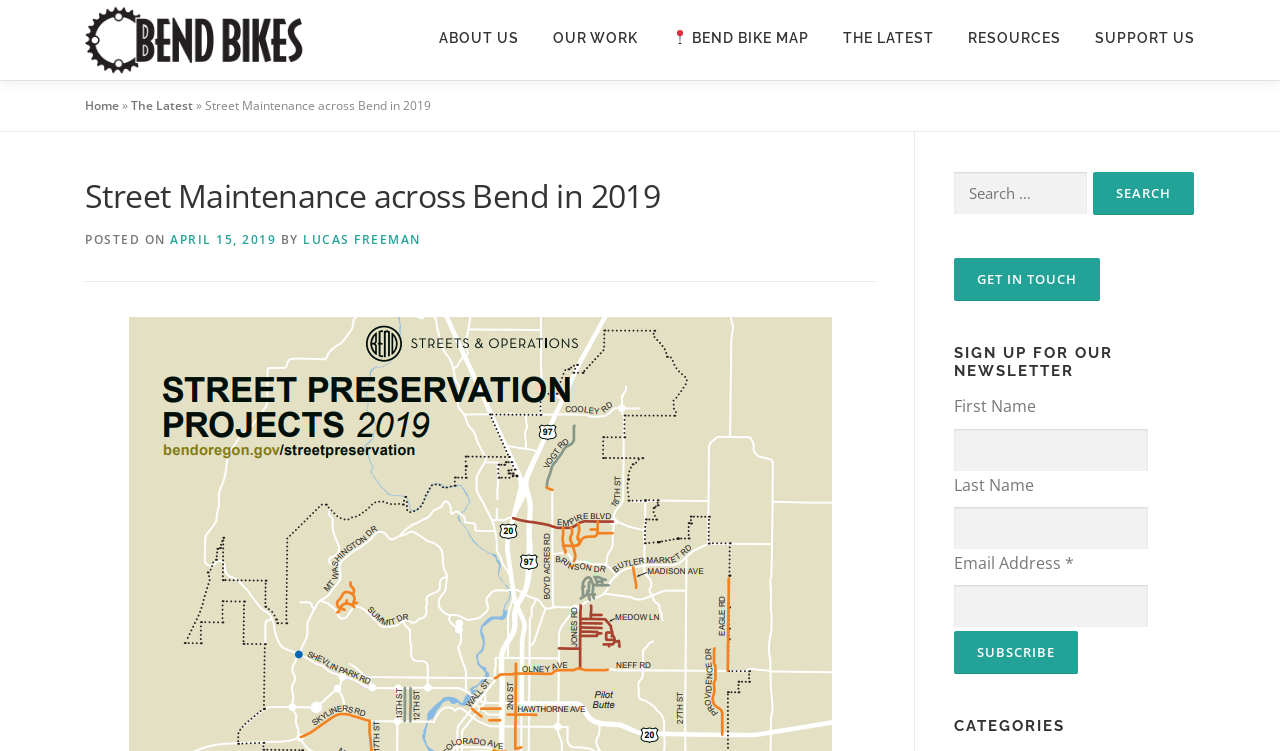Please answer the following question using a single word or phrase: 
What is the purpose of the search box?

To search for content